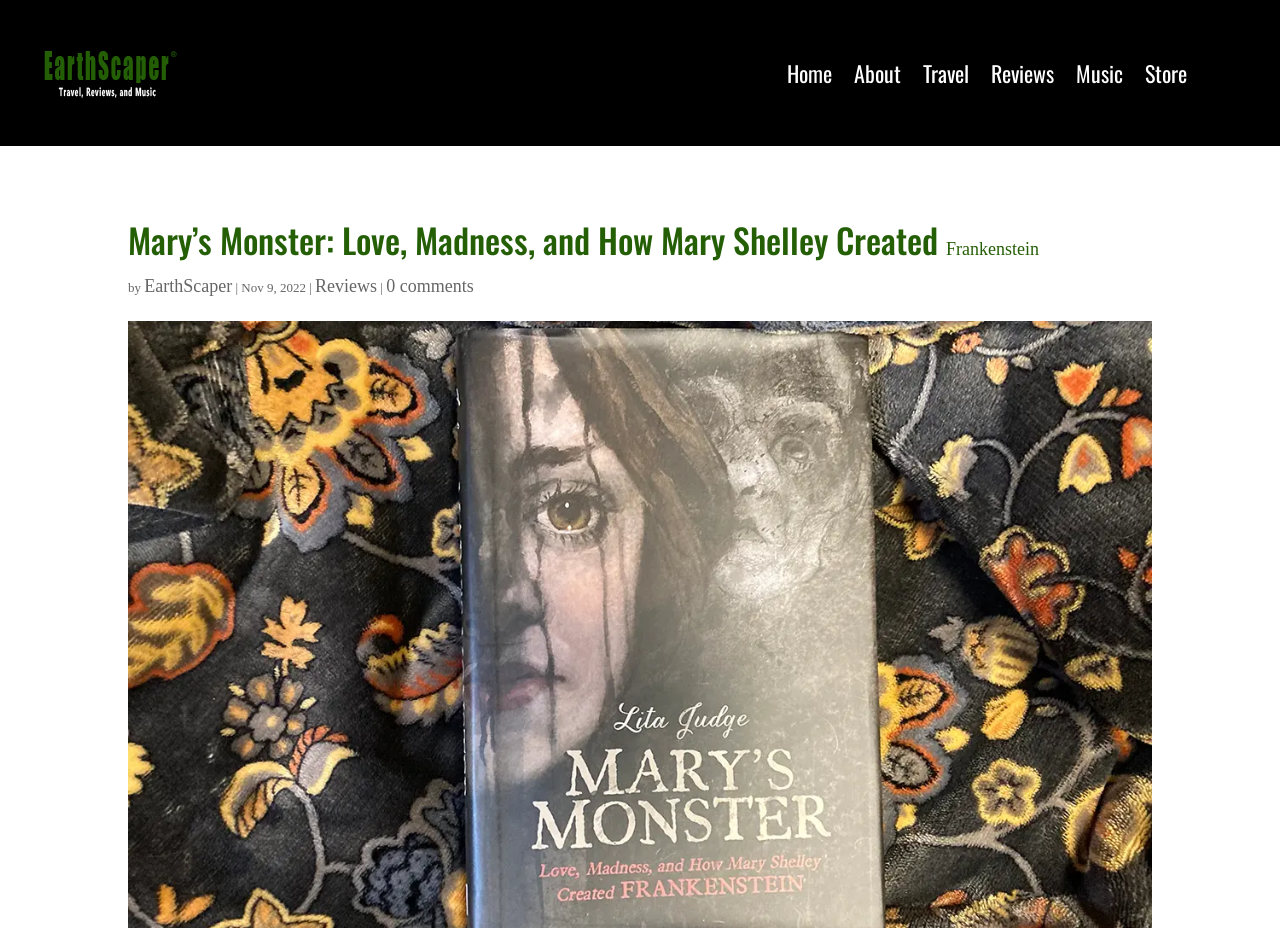Locate the bounding box coordinates of the clickable area to execute the instruction: "Visit the 'Reviews' page". Provide the coordinates as four float numbers between 0 and 1, represented as [left, top, right, bottom].

[0.246, 0.297, 0.295, 0.319]